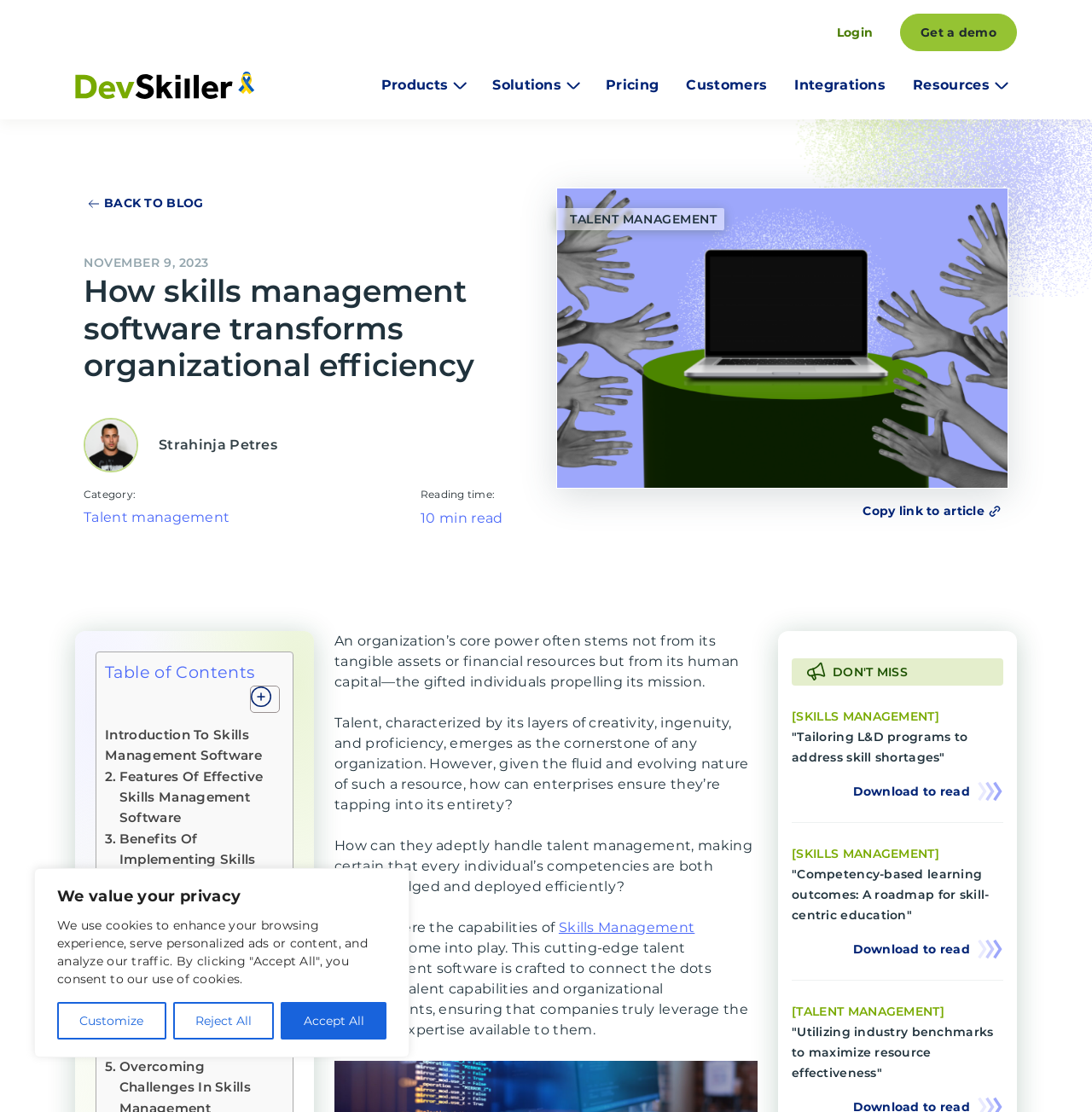Find and indicate the bounding box coordinates of the region you should select to follow the given instruction: "Click the 'Link to Competency-based learning outcomes: A roadmap for skill-centric education'".

[0.725, 0.74, 0.919, 0.863]